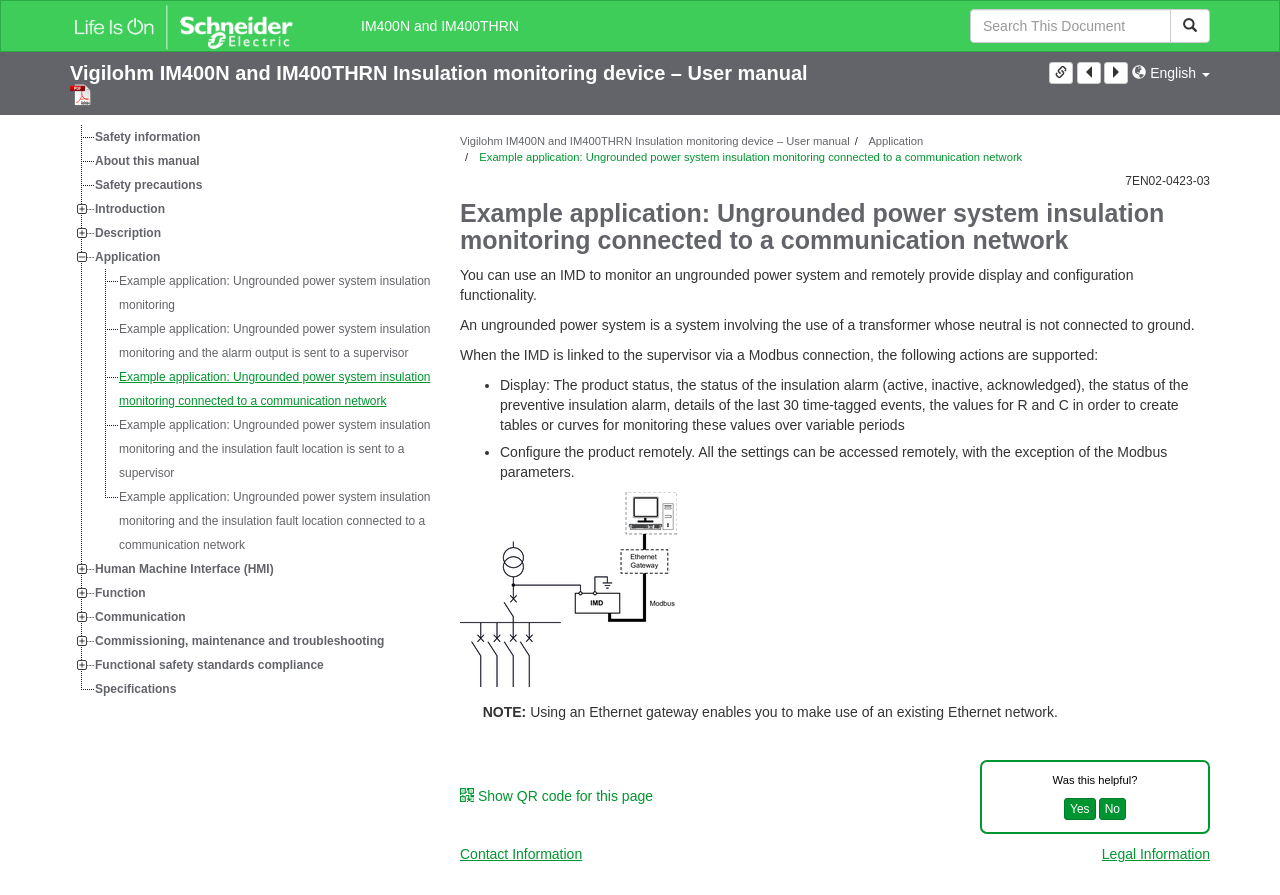Respond with a single word or phrase to the following question: What is the purpose of the 'Show QR code for this page' button?

Displays QR code for the page